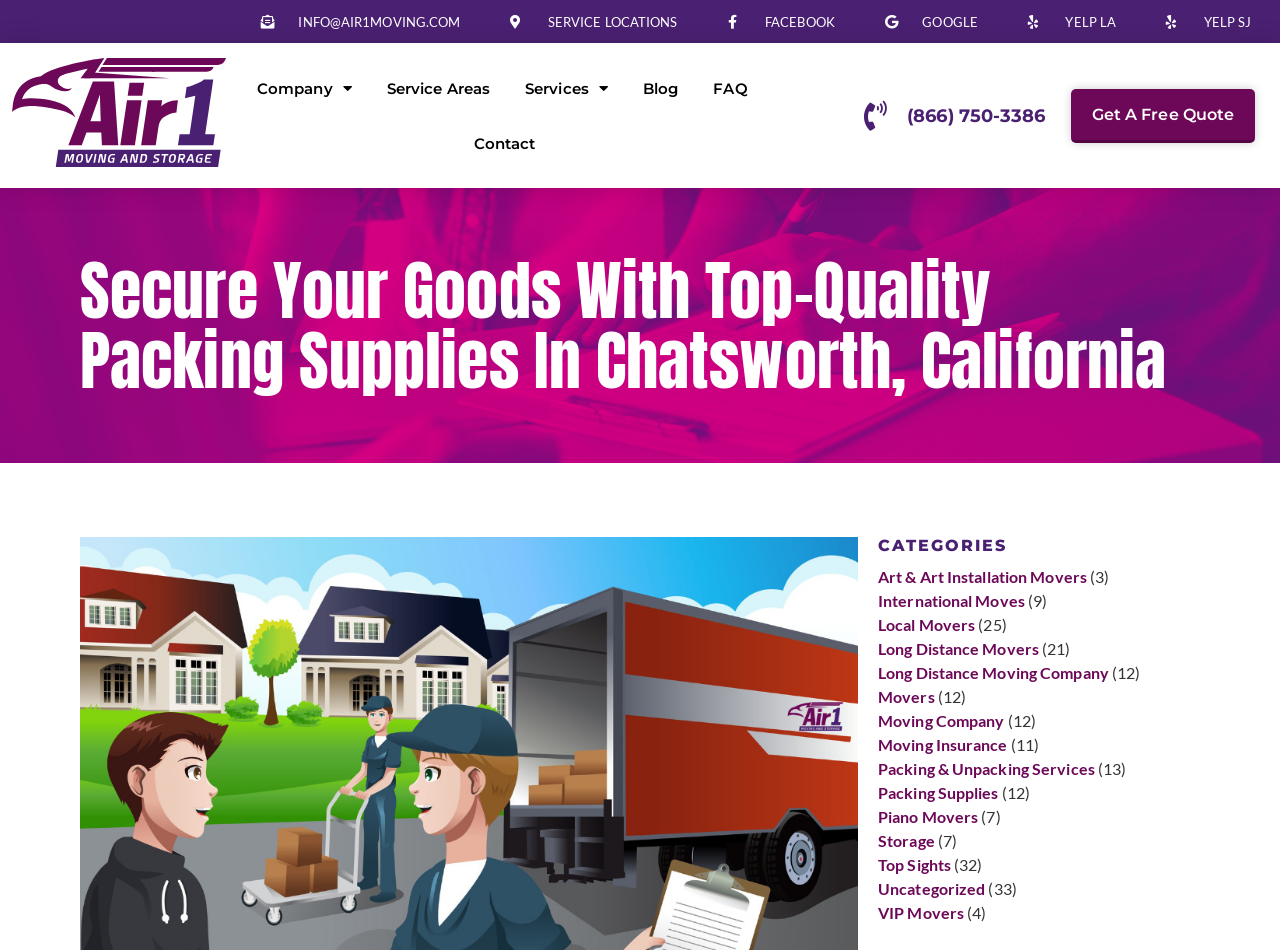Highlight the bounding box coordinates of the region I should click on to meet the following instruction: "Check the service areas".

[0.29, 0.064, 0.395, 0.122]